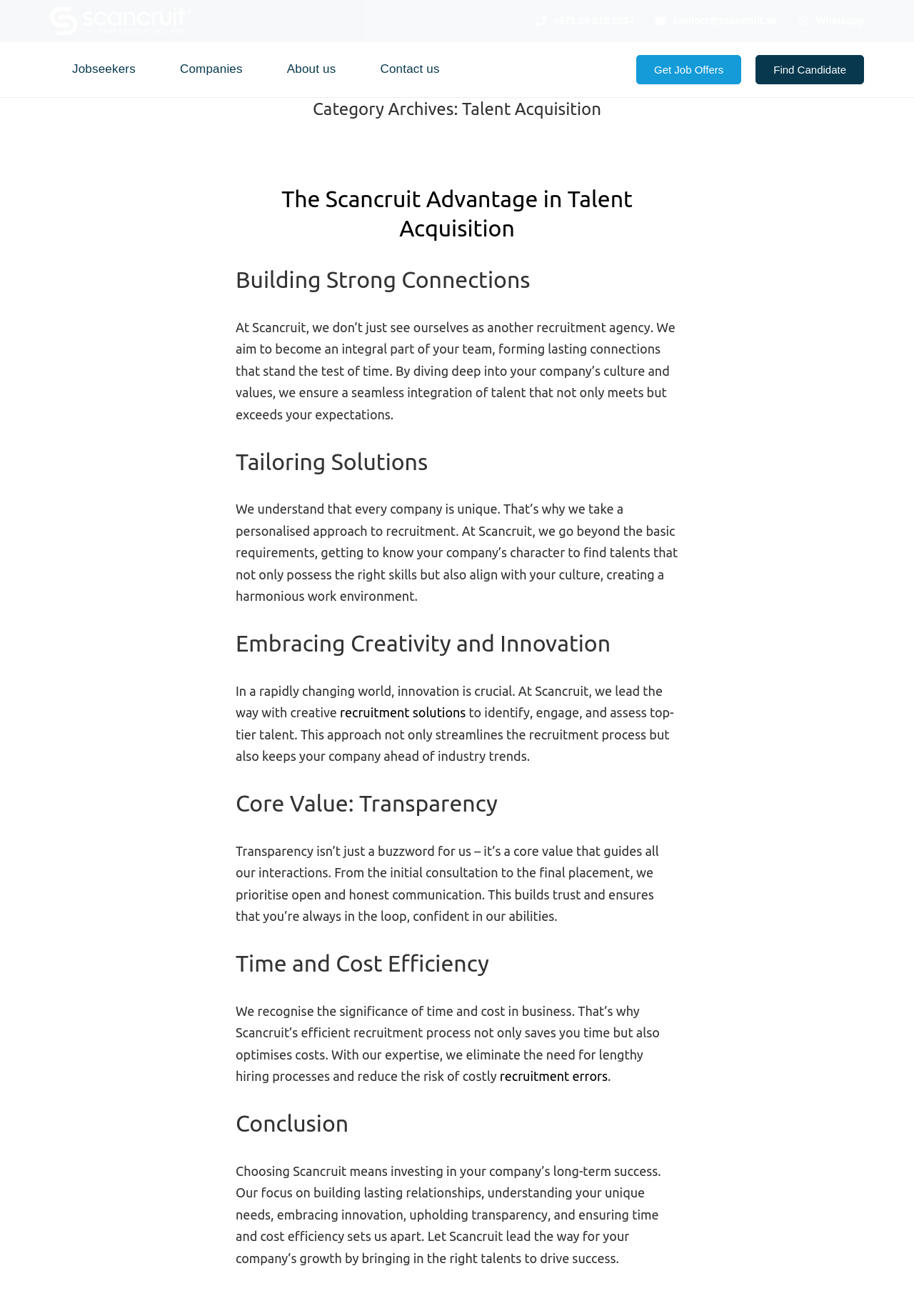Give the bounding box coordinates for this UI element: "Jobseekers". The coordinates should be four float numbers between 0 and 1, arranged as [left, top, right, bottom].

[0.055, 0.037, 0.173, 0.068]